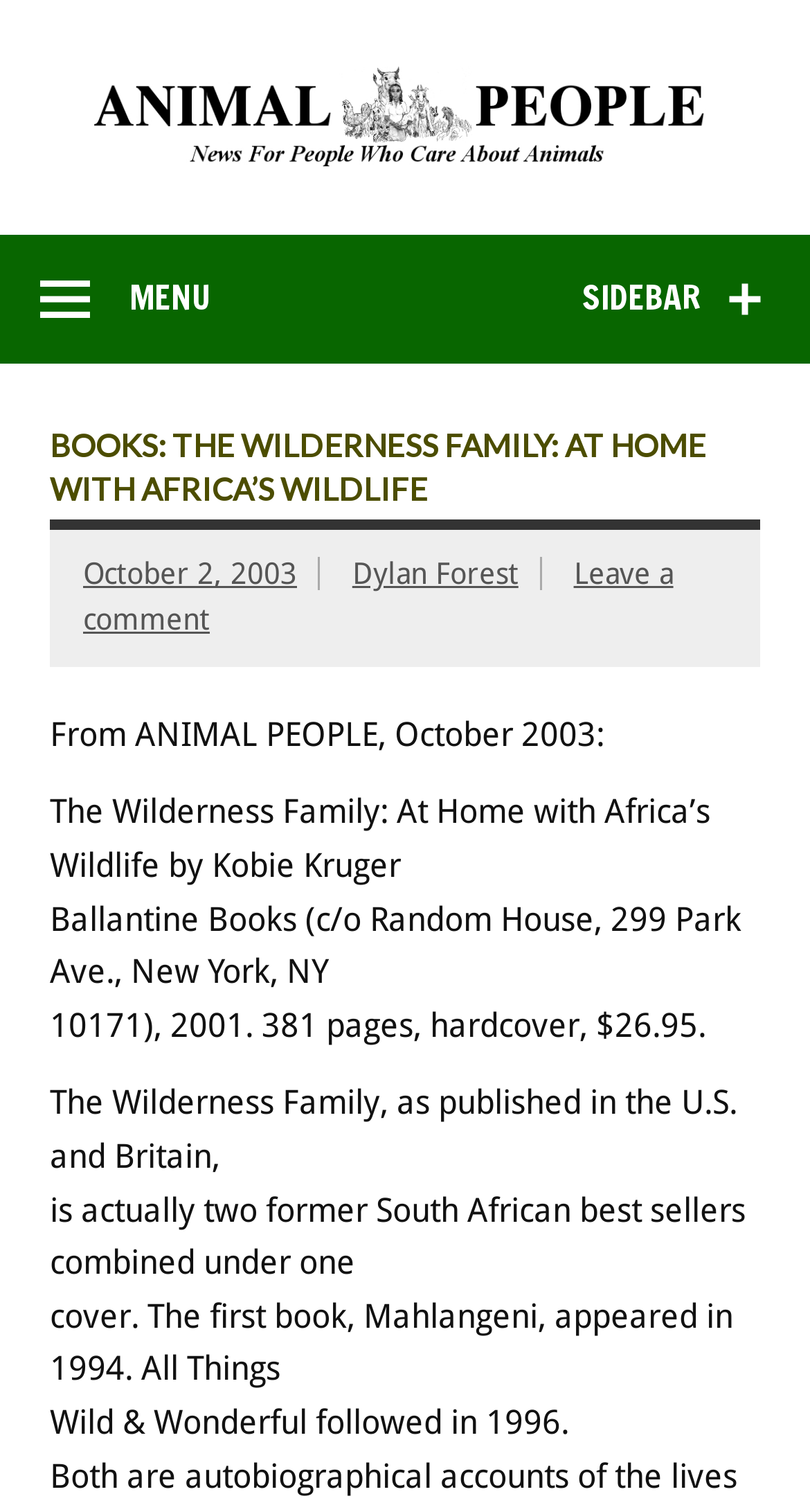Construct a comprehensive description capturing every detail on the webpage.

The webpage is about a book review, specifically "The Wilderness Family: At Home with Africa's Wildlife" by Kobie Kruger. At the top, there is a link to "ANIMAL PEOPLE NEWS" accompanied by an image with the same name, taking up most of the top section. 

On the left side, there is a button with a menu icon, and on the right side, there is a button labeled "SIDEBAR" with an arrow icon. 

Below the top section, there is a heading that displays the title of the book review. Underneath, there are three links: one showing the date "October 2, 2003", another with the author's name "Dylan Forest", and a third one labeled "Leave a comment". 

The main content of the webpage is a block of text that summarizes the book, including the publisher, publication date, and price. The text is divided into several paragraphs, describing the book's content and background.